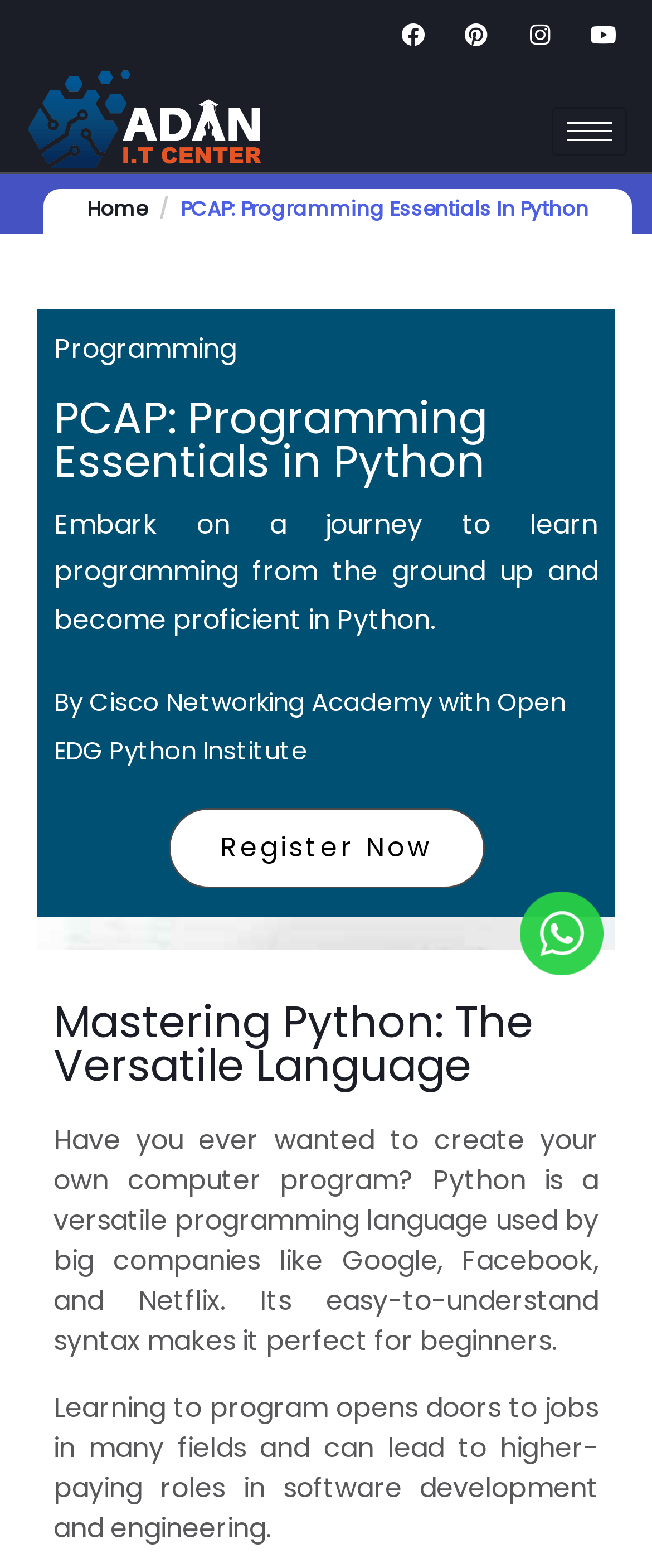How many buttons are available on the webpage?
Based on the image, answer the question in a detailed manner.

I examined the webpage and found only one button, which is the 'hamburger-icon' button, so there is only 1 button available on the webpage.